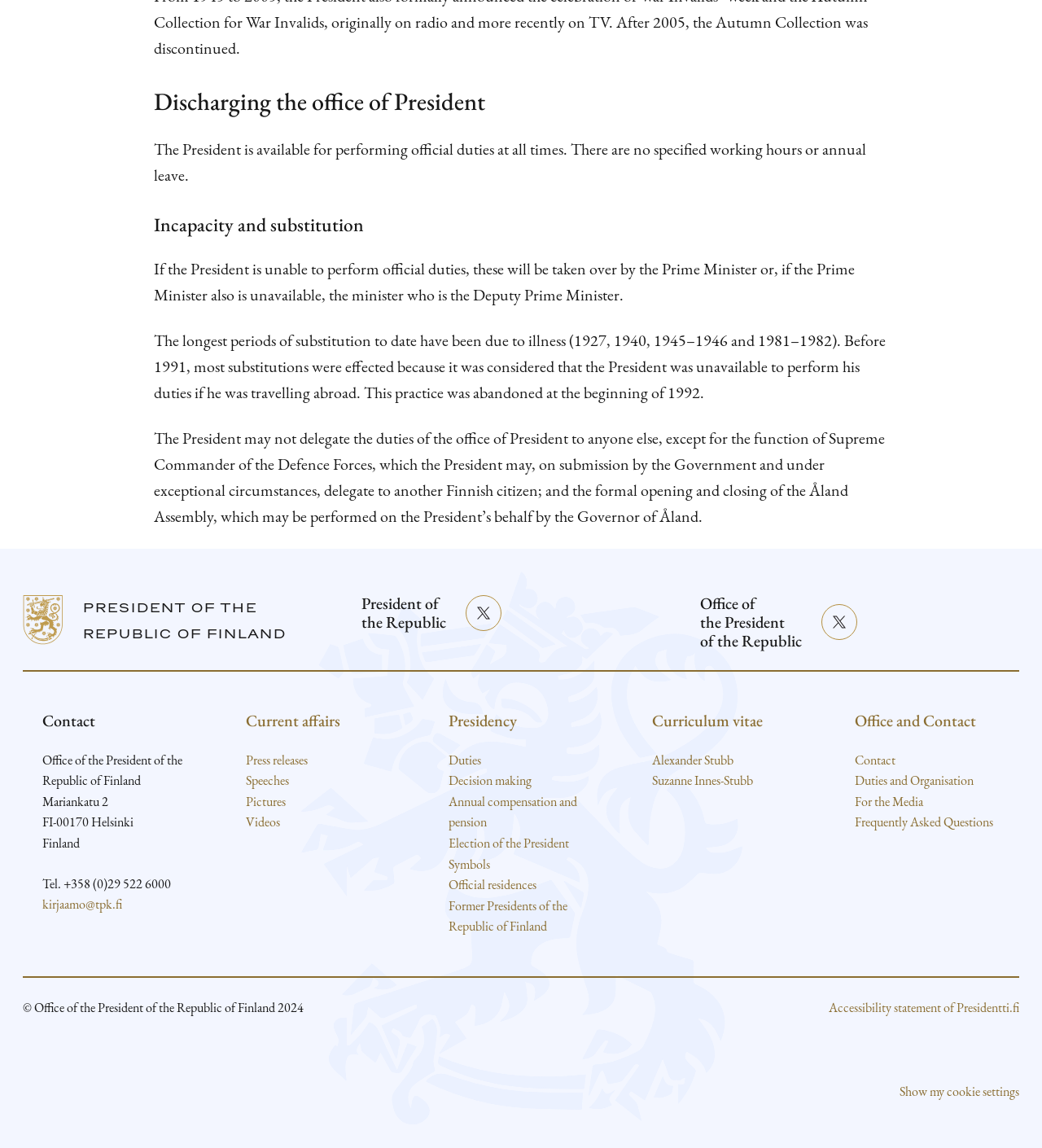Please specify the bounding box coordinates for the clickable region that will help you carry out the instruction: "View Brio part 4".

None